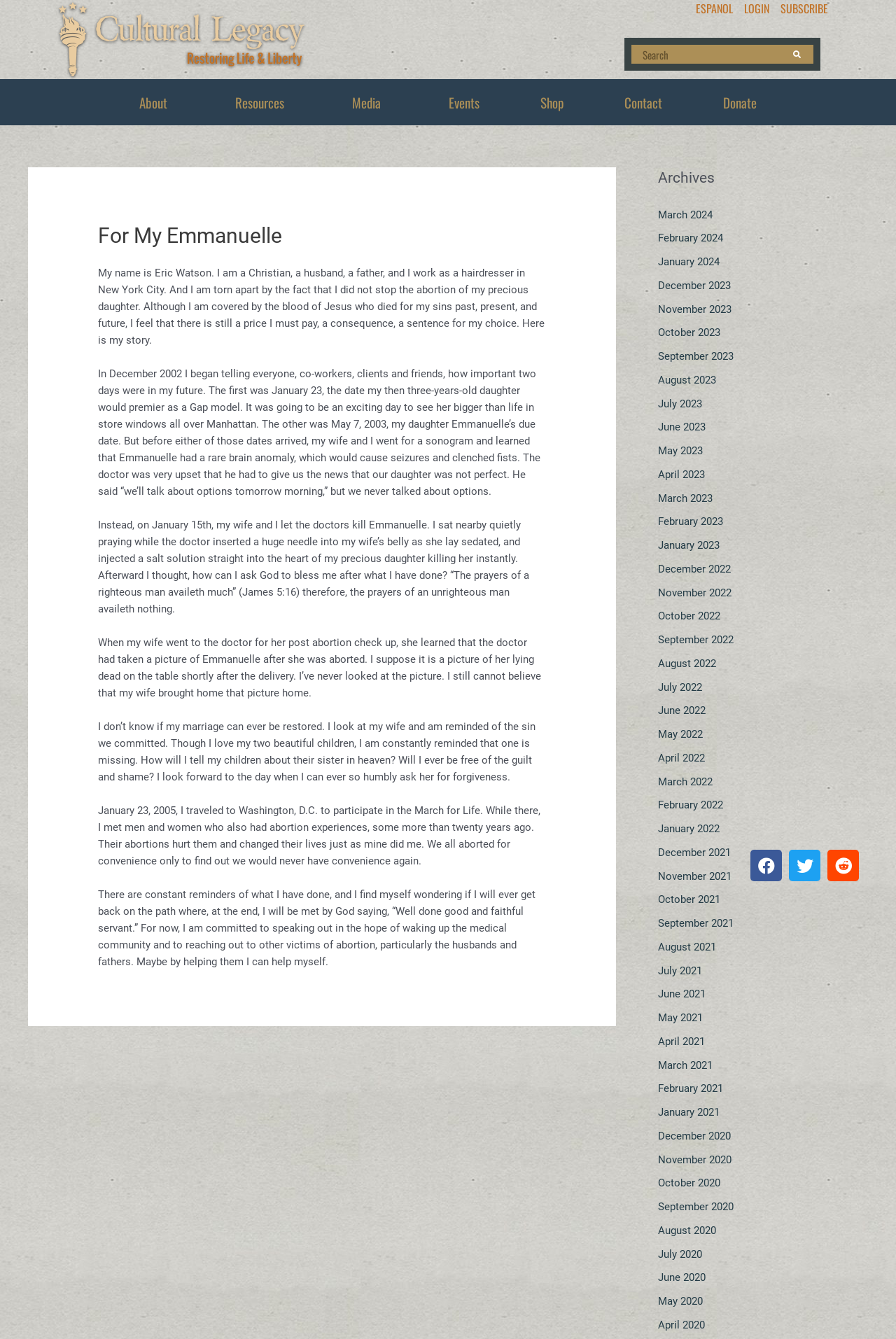Identify and extract the main heading from the webpage.

For My Emmanuelle